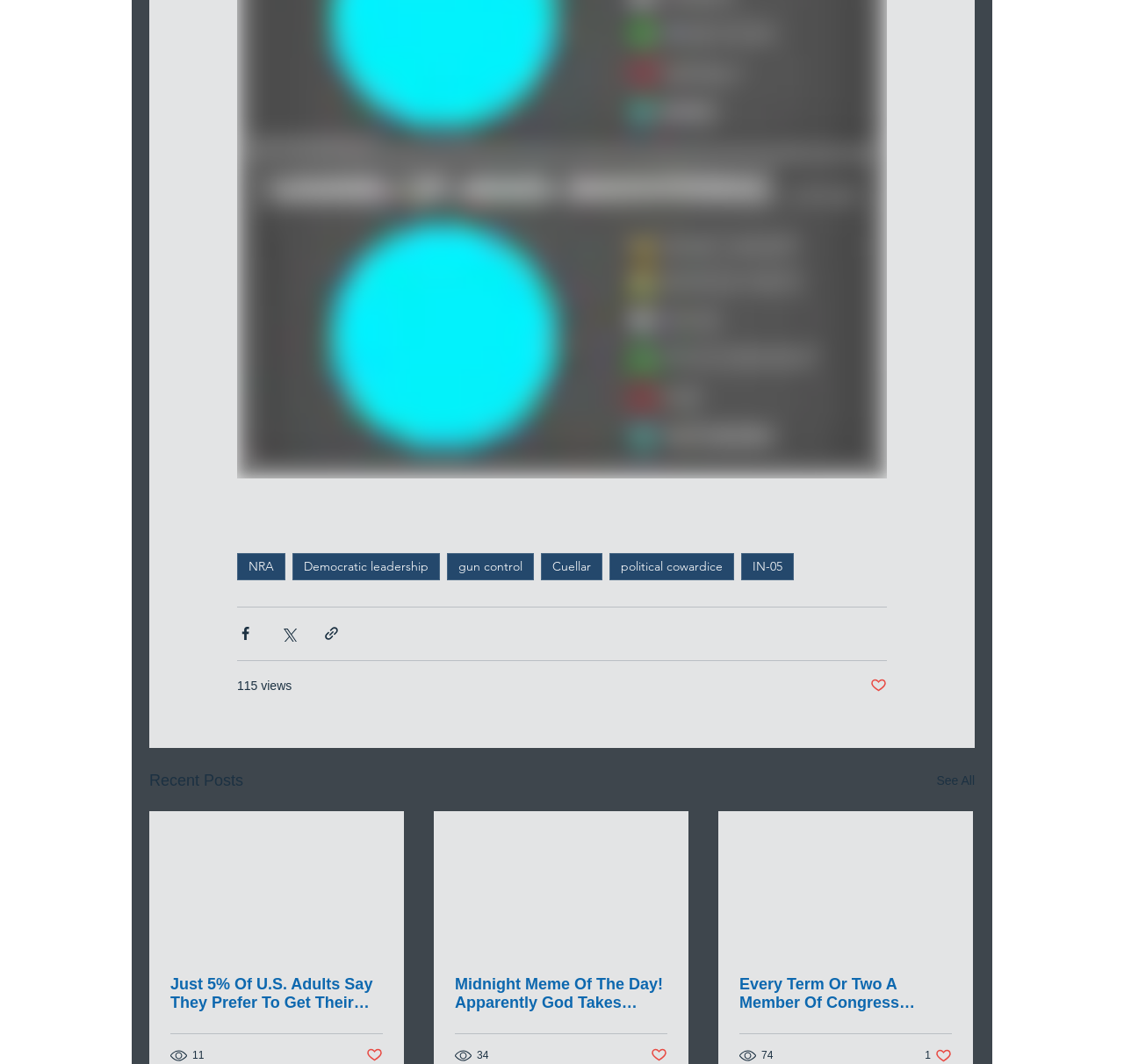Please identify the bounding box coordinates of the area that needs to be clicked to fulfill the following instruction: "Like the post with 74 views."

[0.823, 0.984, 0.847, 1.0]